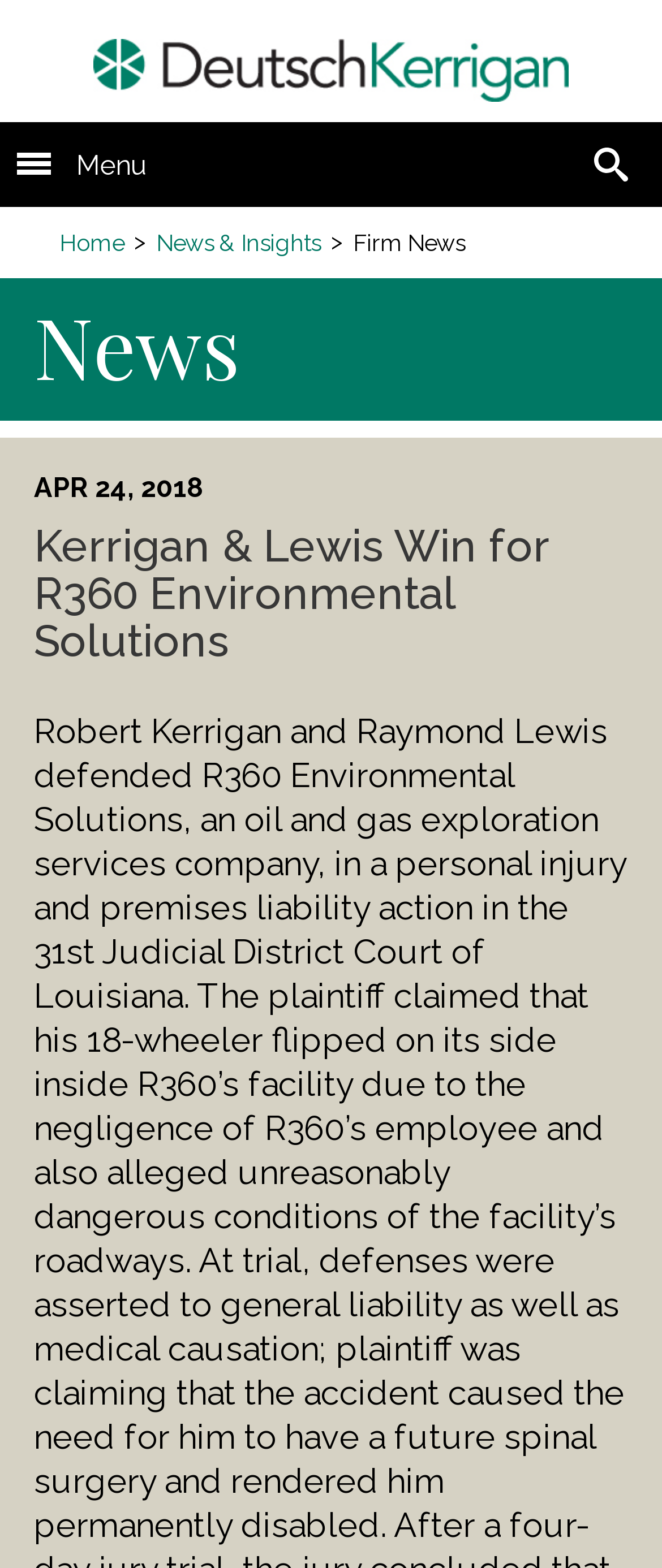How many search-related elements are there?
Refer to the image and provide a detailed answer to the question.

There is one search-related element, which is the 'Toggle Search' link, located in the top-right corner of the webpage.